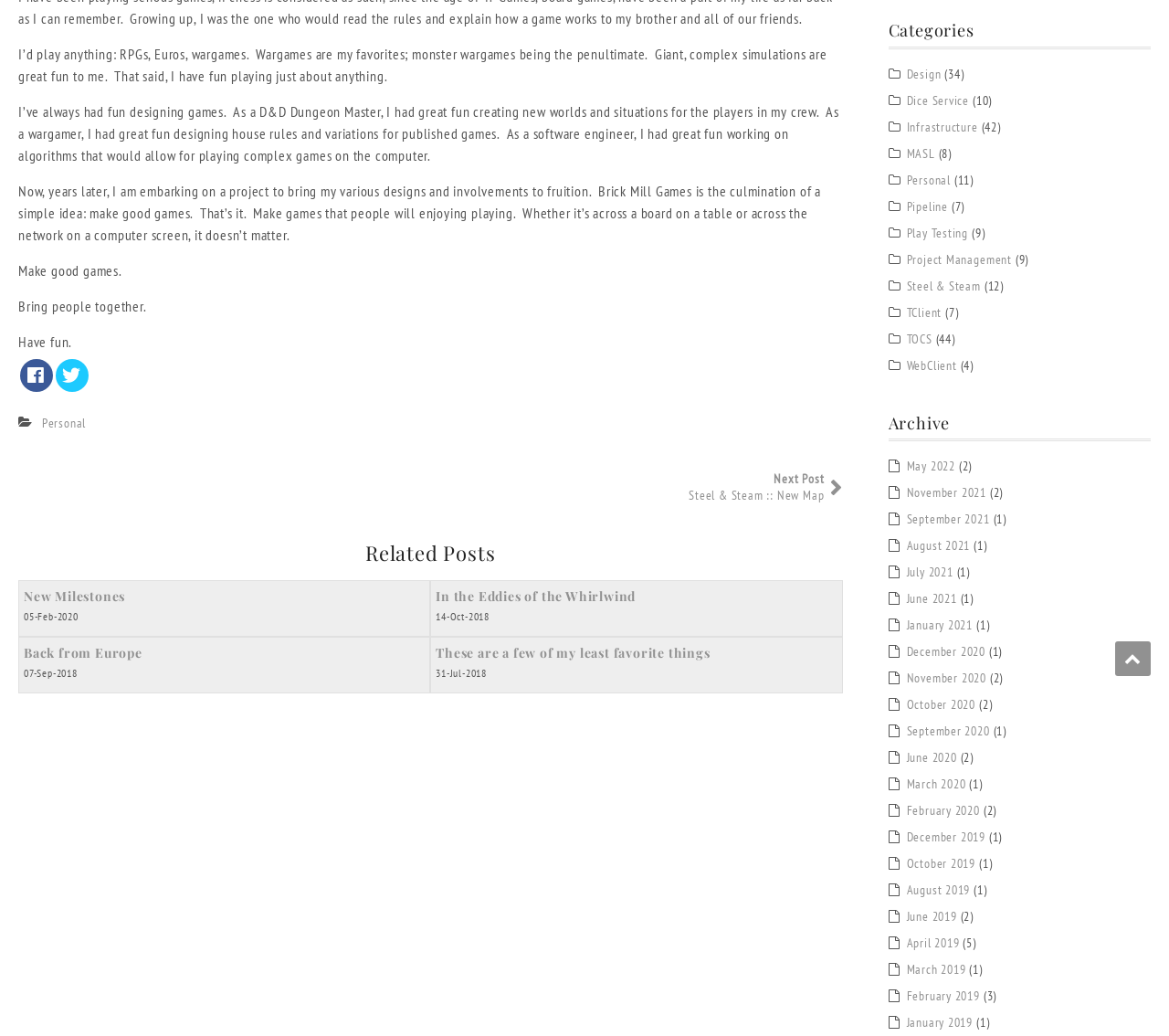Given the webpage screenshot, identify the bounding box of the UI element that matches this description: "Share on Facebook Share".

[0.017, 0.347, 0.045, 0.378]